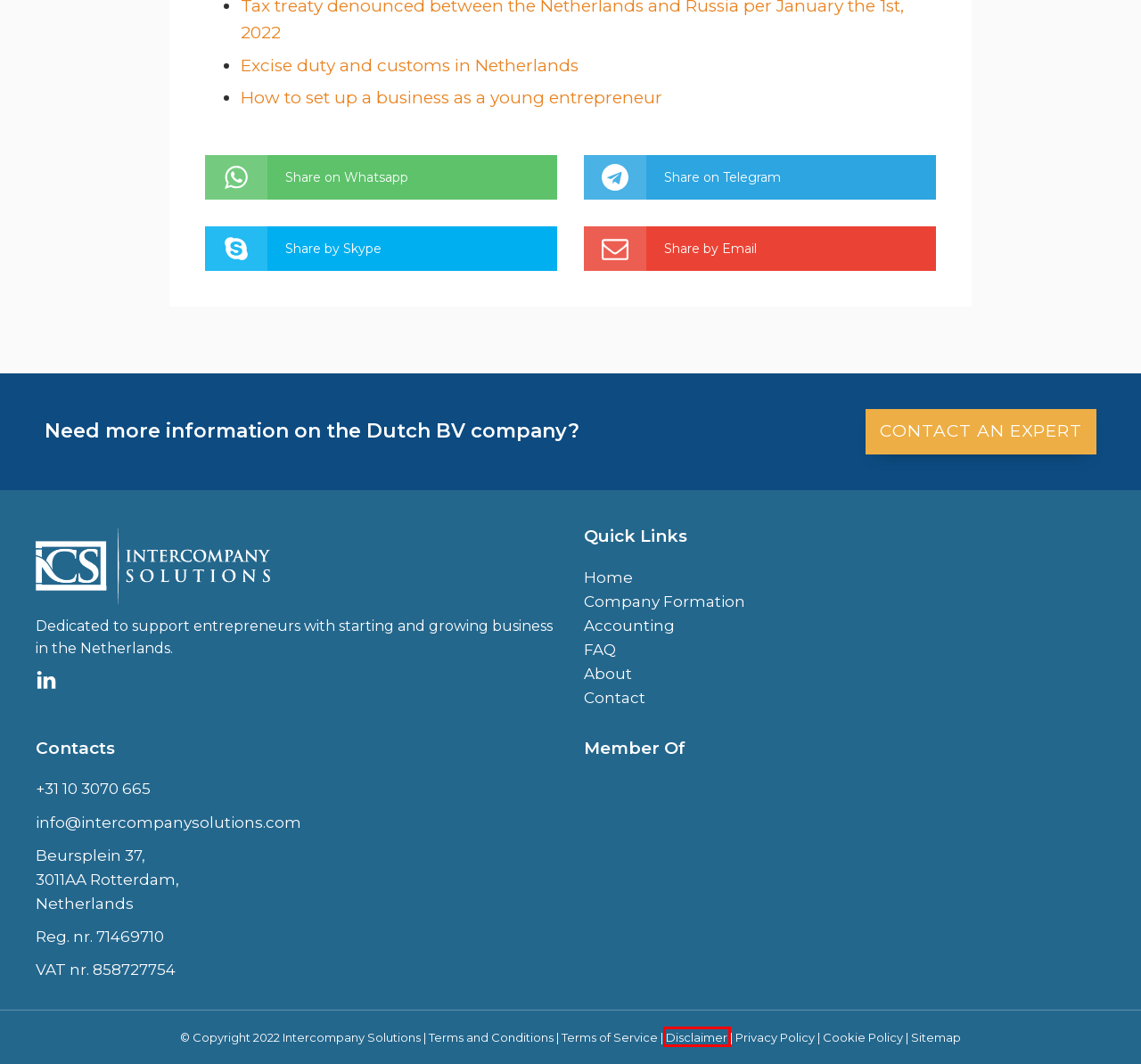You are presented with a screenshot of a webpage containing a red bounding box around a particular UI element. Select the best webpage description that matches the new webpage after clicking the element within the bounding box. Here are the candidates:
A. Vies on-the-Web - European Commission
B. Disclaimer - Intercompany Solutions
C. Privacy Policy - Intercompany Solutions
D. Bedrijfsinformatie bestellen
E. Exise duty and customs in Netherlands | Intercompany Solutions
F. Terms and Conditions - Intercompany Solutions
G. Terms Of Service - Intercompany Solutions
H. How to set up a business as a young entrepreneur

B